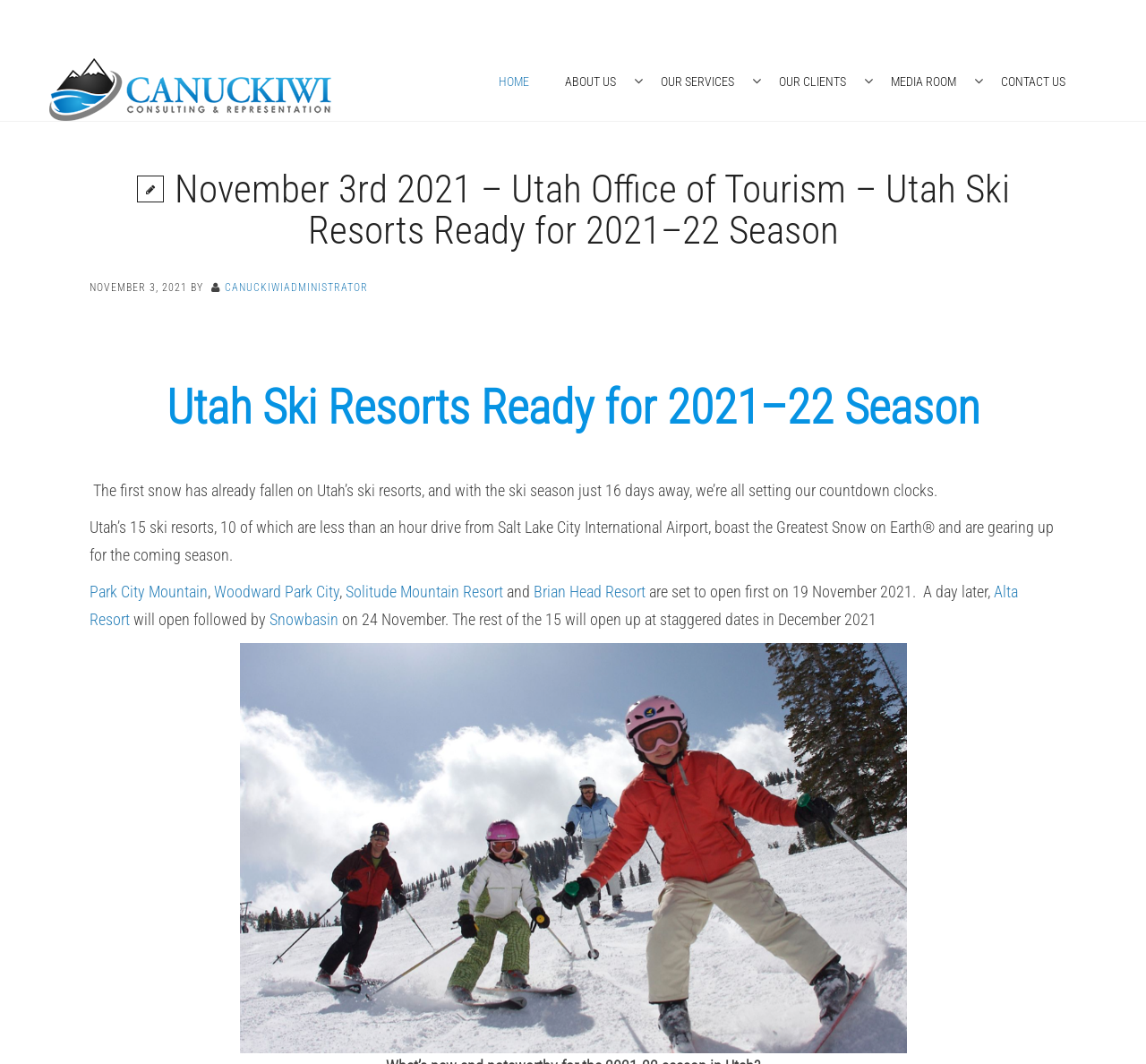Please find and provide the title of the webpage.

November 3rd 2021 – Utah Office of Tourism – Utah Ski Resorts Ready for 2021–22 Season